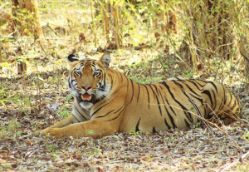What is the tiger's appearance?
Answer the question in as much detail as possible.

The caption describes the tiger's appearance, stating that it has striking orange and black stripes that contrast beautifully against the earth-toned foliage. This suggests that the tiger's fur has a distinctive pattern of orange and black stripes.